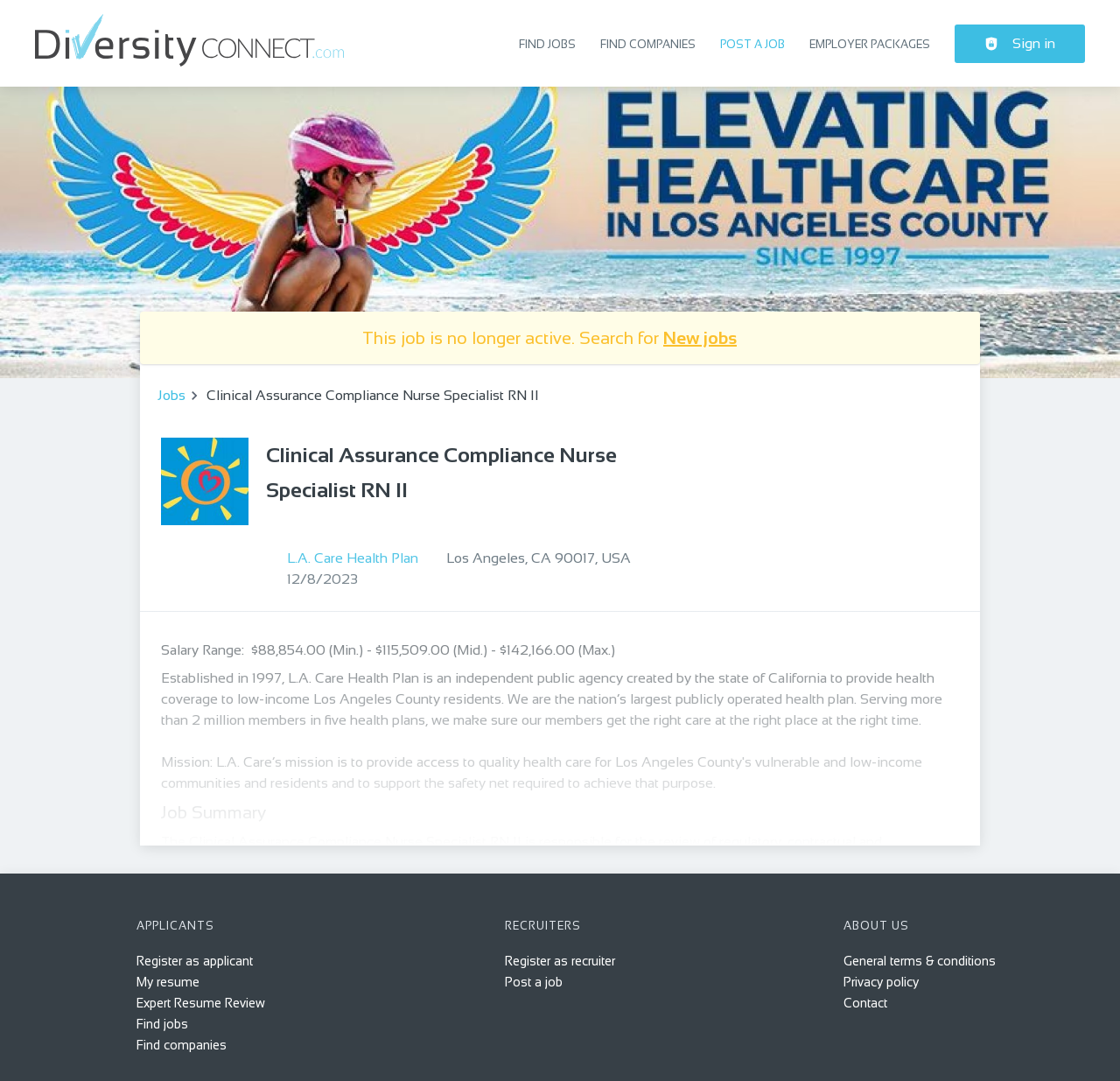Examine the image carefully and respond to the question with a detailed answer: 
What is the purpose of the L.A. Care Health Plan?

I found the purpose of the L.A. Care Health Plan by looking at the static text element with the text 'Established in 1997, L.A. Care Health Plan is an independent public agency created by the state of California to provide health coverage to low-income Los Angeles County residents...' which is located in the job posting section.